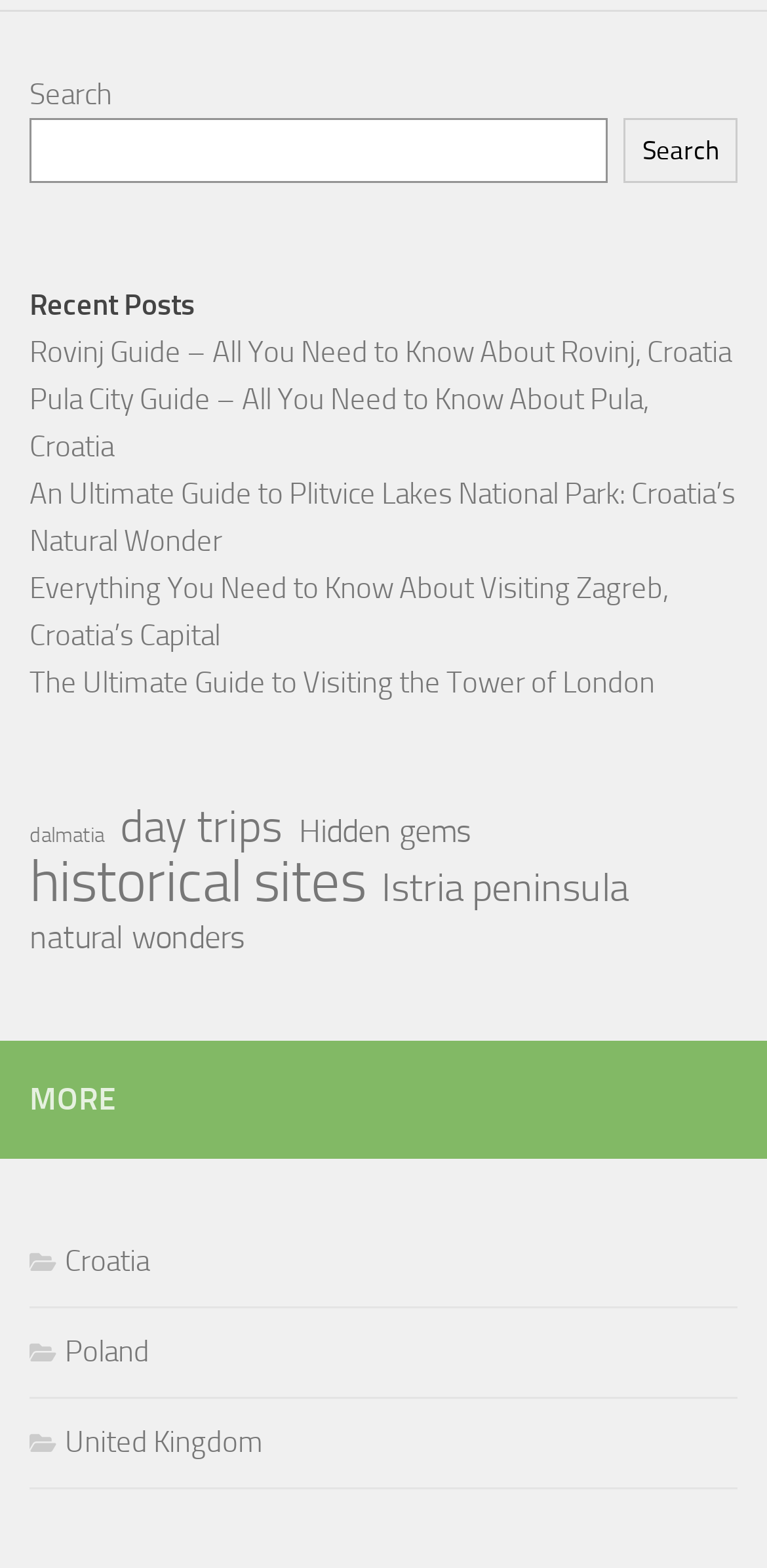Find the bounding box coordinates of the clickable area required to complete the following action: "search for something".

[0.038, 0.075, 0.792, 0.117]